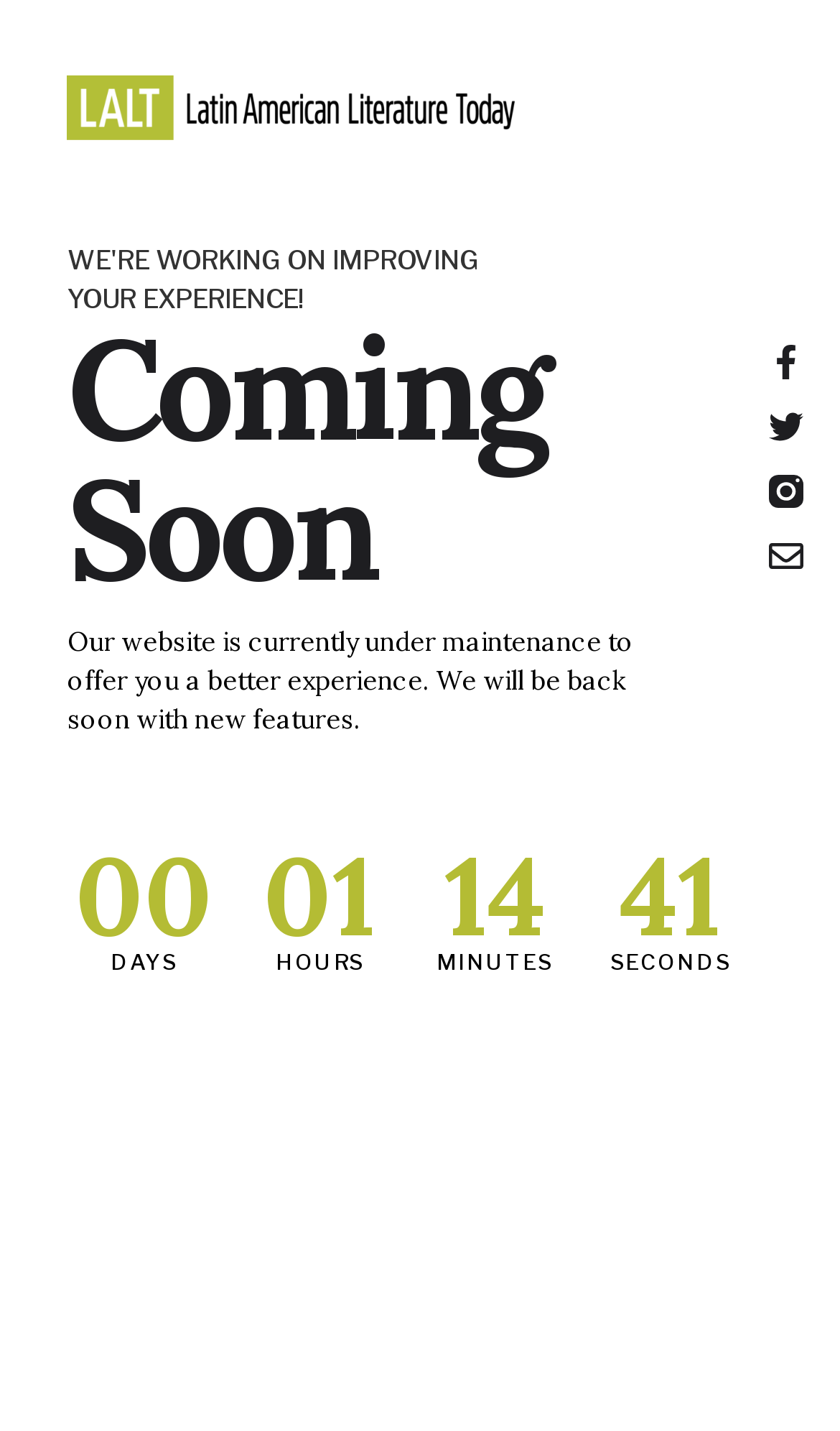What is the website currently doing?
Using the image as a reference, deliver a detailed and thorough answer to the question.

Based on the webpage content, it is clear that the website is currently under maintenance to offer a better experience, as stated in the StaticText element 'Our website is currently under maintenance to offer you a better experience. We will be back soon with new features.'